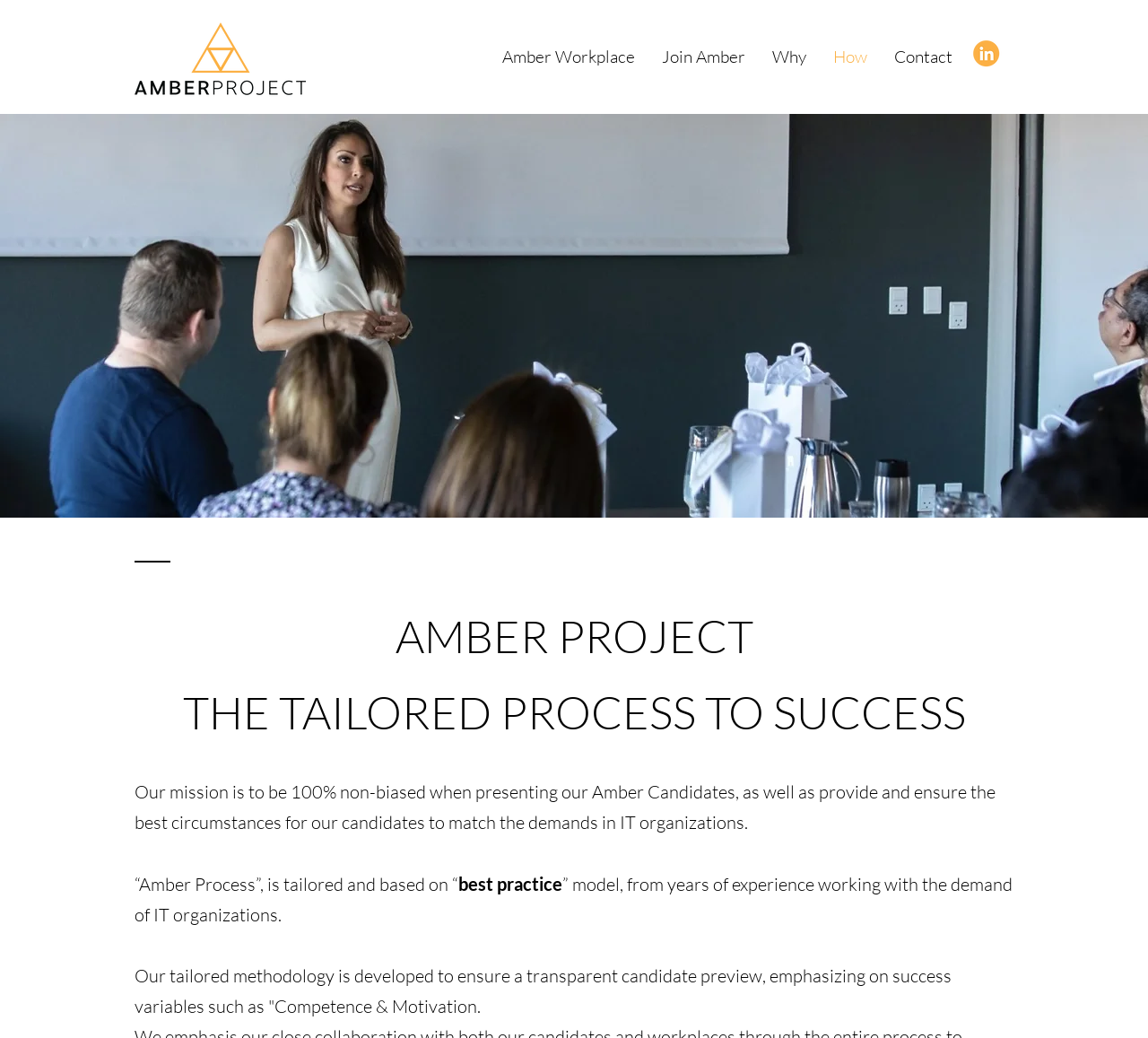Using the given element description, provide the bounding box coordinates (top-left x, top-left y, bottom-right x, bottom-right y) for the corresponding UI element in the screenshot: Contact

[0.767, 0.033, 0.841, 0.076]